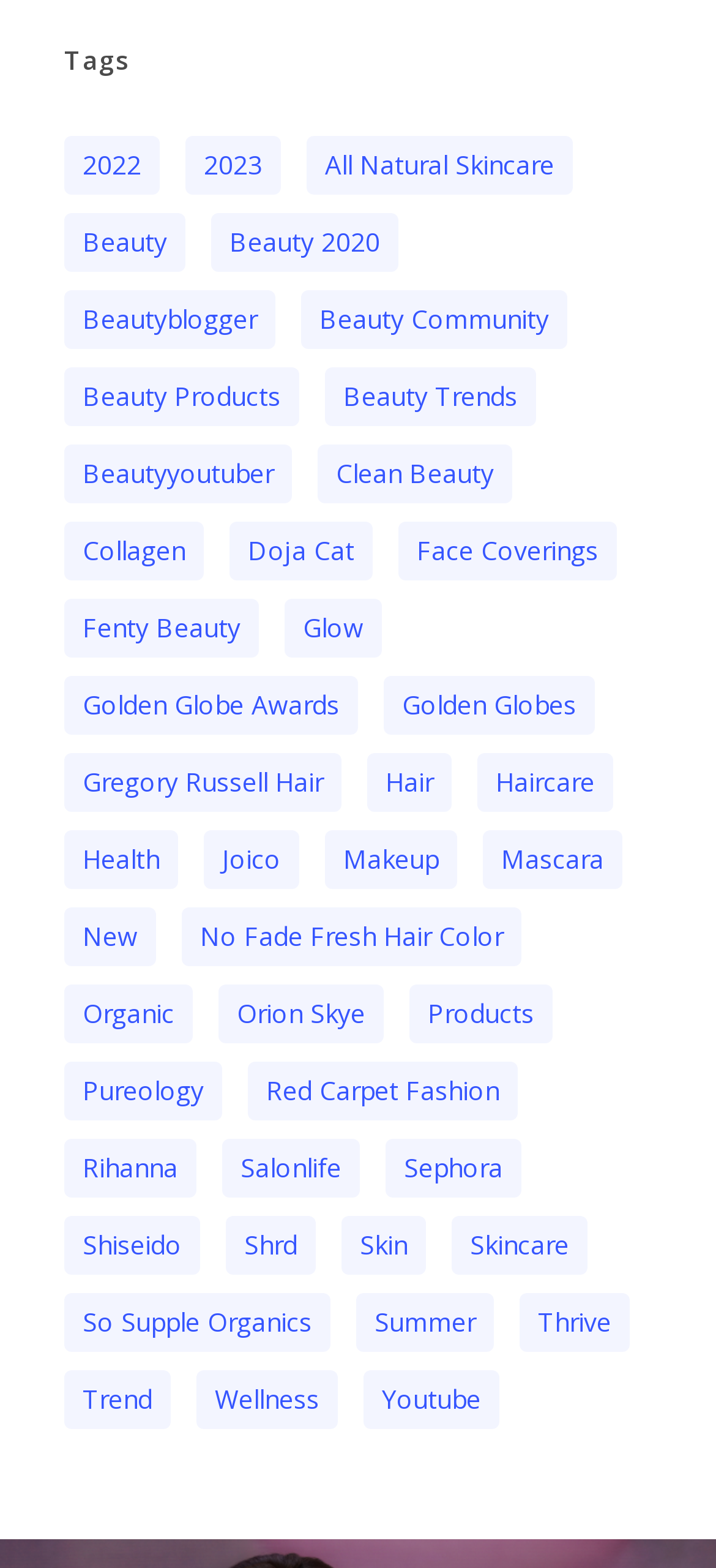Refer to the image and provide a thorough answer to this question:
What is the main topic of this webpage?

Based on the numerous links and categories listed on the webpage, it appears that the main topic is related to beauty, including skincare, haircare, makeup, and beauty trends.